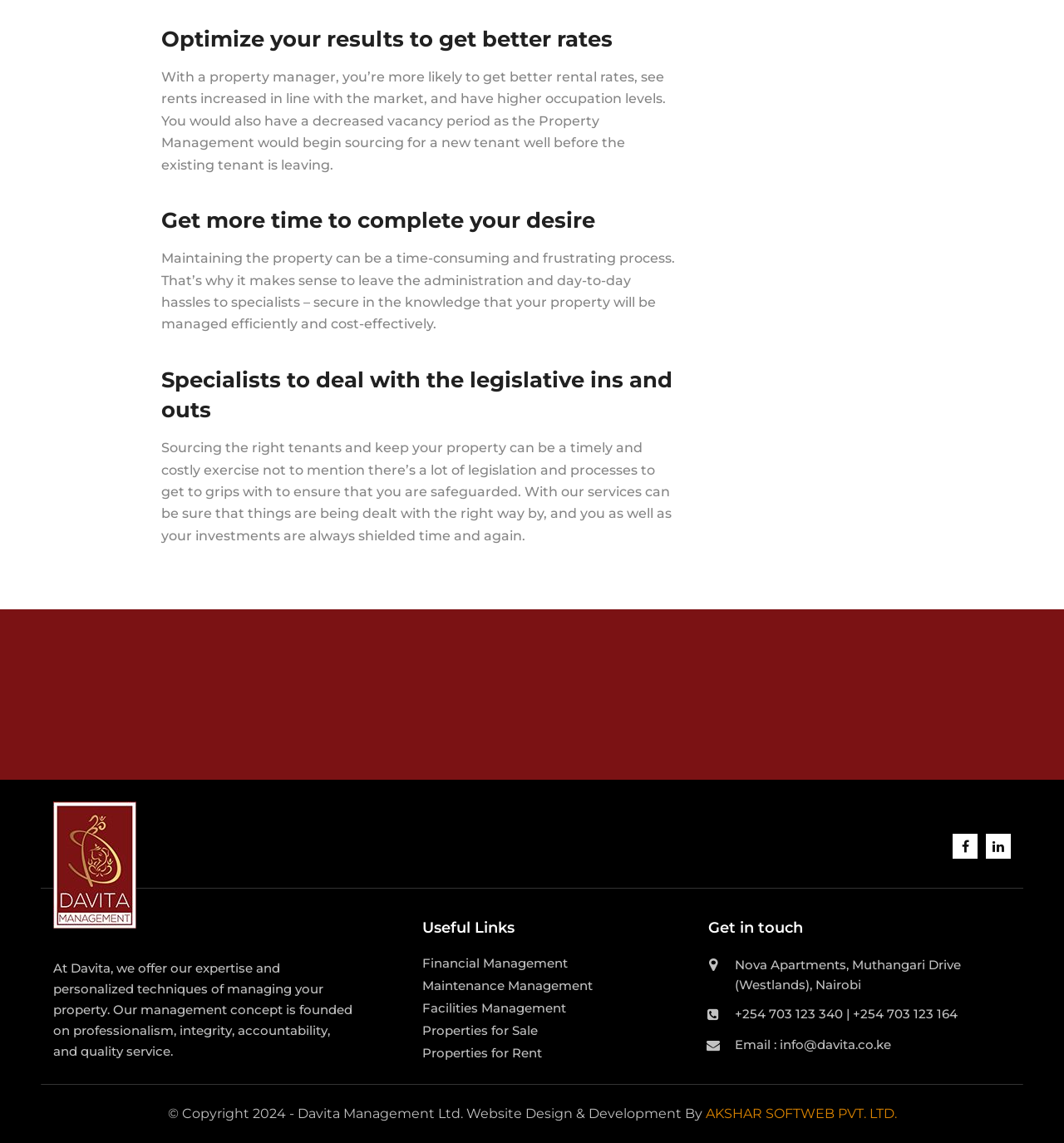Locate the bounding box coordinates of the region to be clicked to comply with the following instruction: "Learn about Financial Management". The coordinates must be four float numbers between 0 and 1, in the form [left, top, right, bottom].

[0.397, 0.835, 0.534, 0.851]